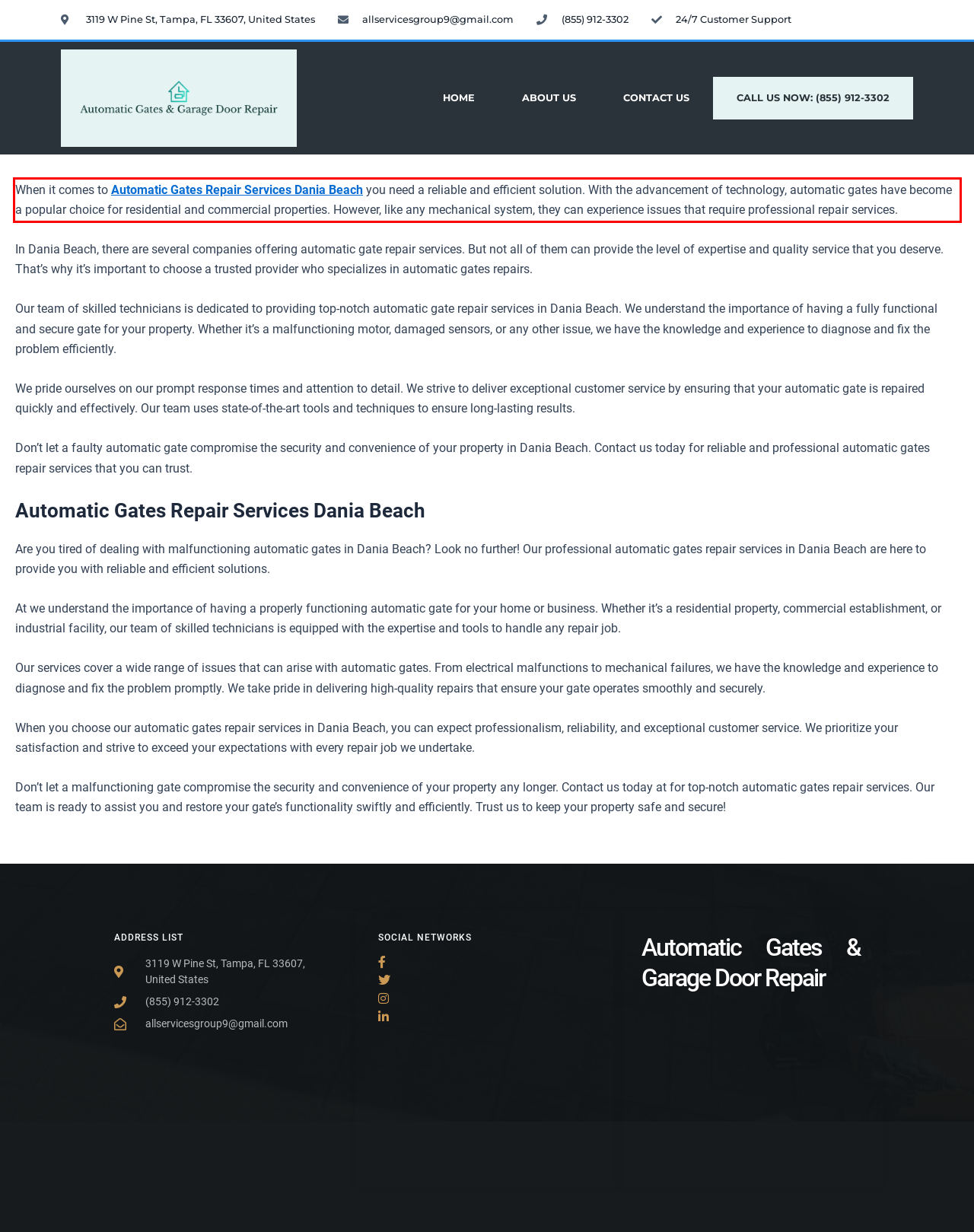Given a screenshot of a webpage containing a red rectangle bounding box, extract and provide the text content found within the red bounding box.

When it comes to Automatic Gates Repair Services Dania Beach you need a reliable and efficient solution. With the advancement of technology, automatic gates have become a popular choice for residential and commercial properties. However, like any mechanical system, they can experience issues that require professional repair services.